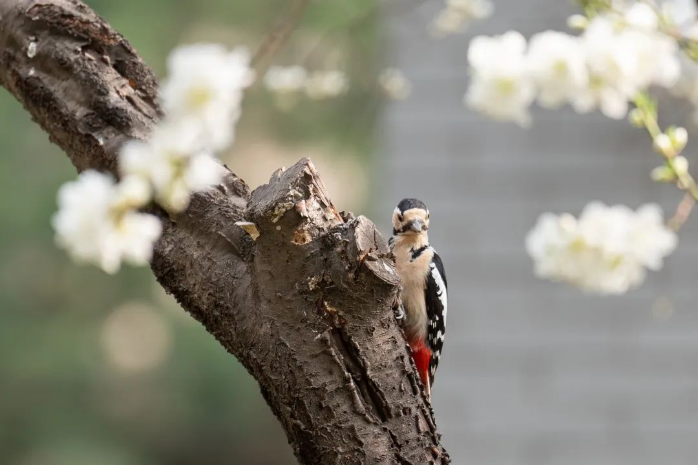What is the color of the woodpecker's underbelly?
Look at the image and construct a detailed response to the question.

The caption explicitly states that the woodpecker has a bright red underbelly, which is a distinctive feature of the bird.